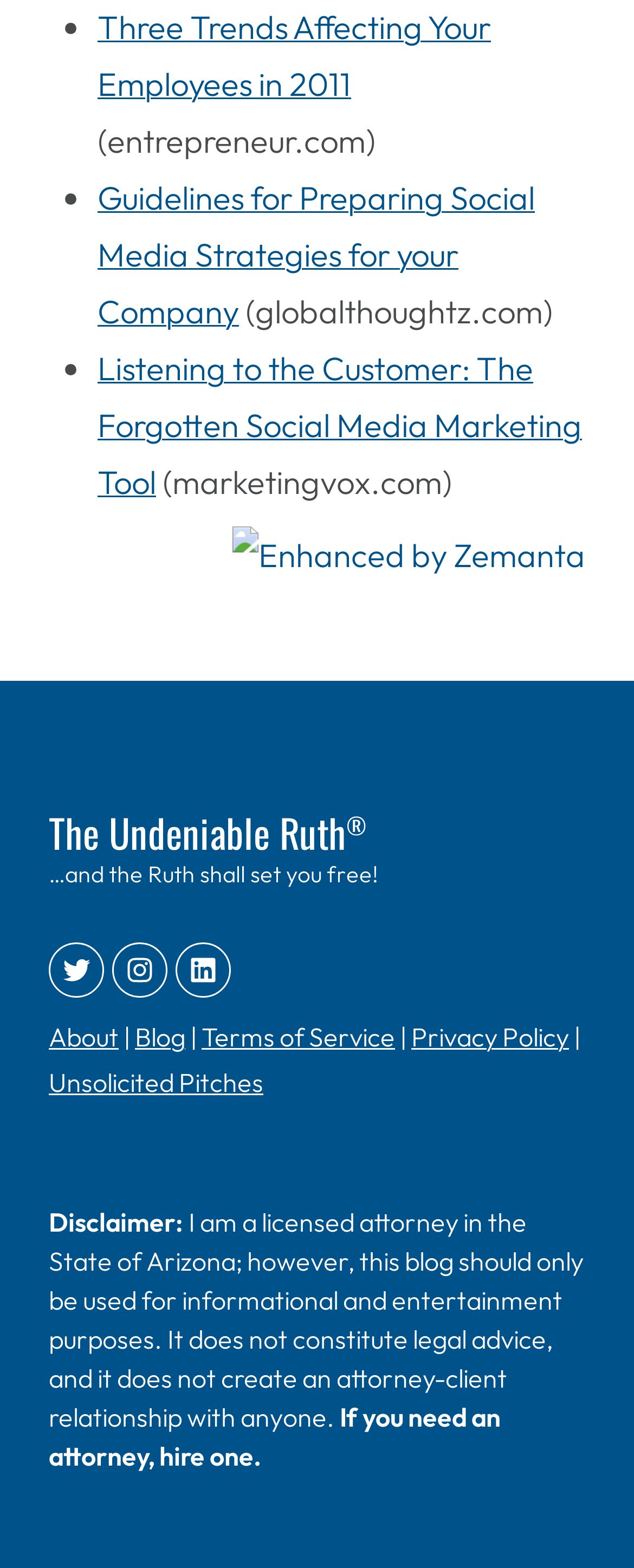Provide the bounding box coordinates for the area that should be clicked to complete the instruction: "Read the article about Listening to the Customer: The Forgotten Social Media Marketing Tool".

[0.154, 0.222, 0.918, 0.321]